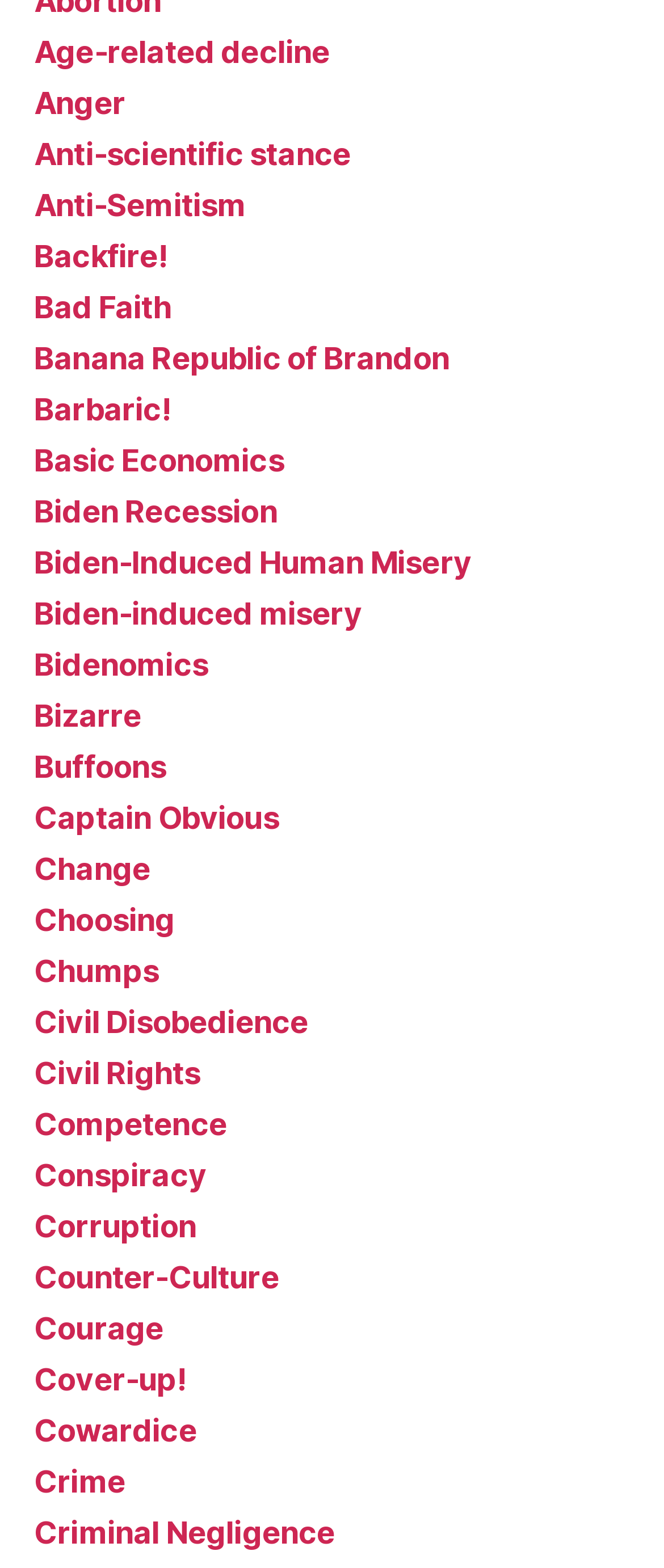Highlight the bounding box coordinates of the element that should be clicked to carry out the following instruction: "Learn about 'Courage'". The coordinates must be given as four float numbers ranging from 0 to 1, i.e., [left, top, right, bottom].

[0.051, 0.836, 0.246, 0.859]